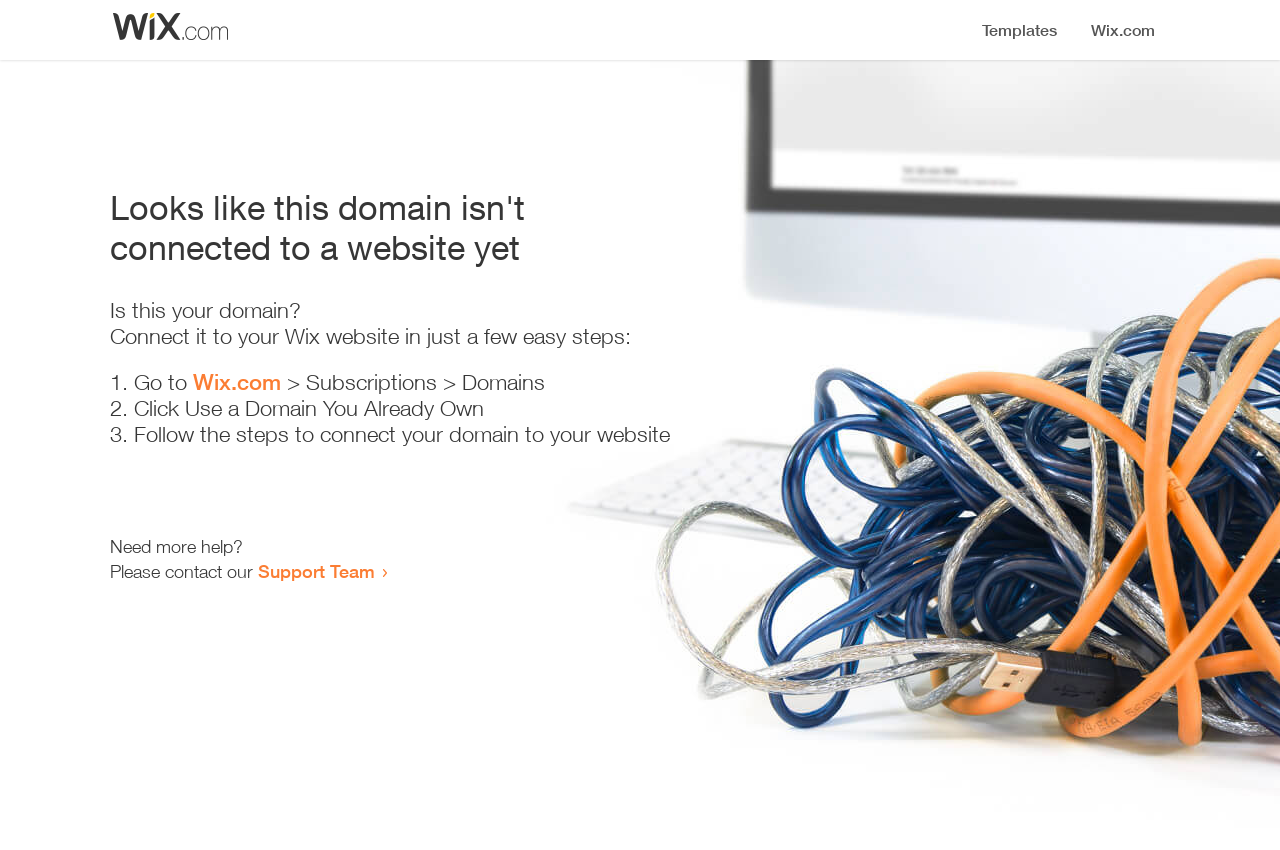Give a concise answer using only one word or phrase for this question:
What is the current status of this domain?

Not connected